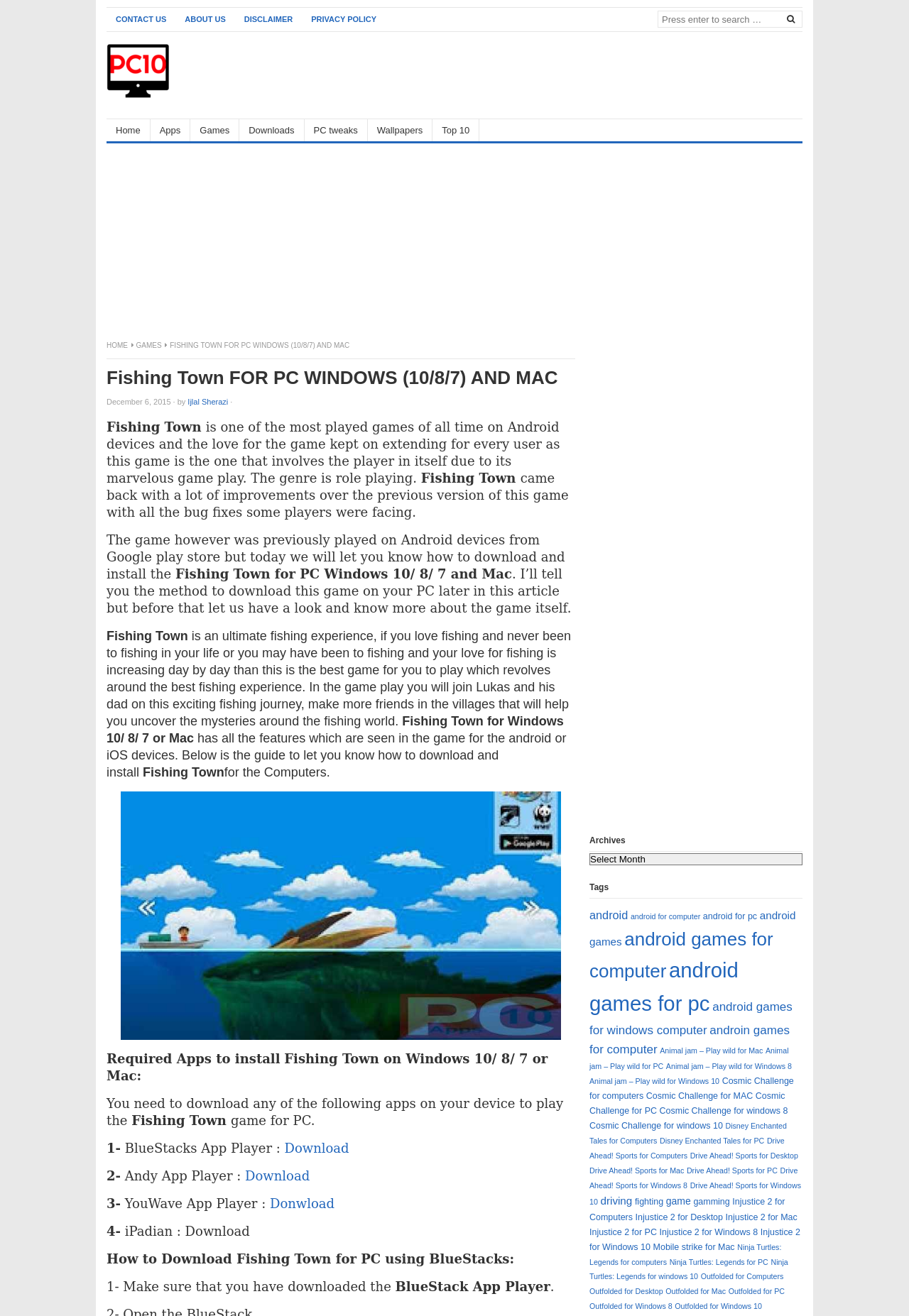Please determine the main heading text of this webpage.

Fishing Town FOR PC WINDOWS (10/8/7) AND MAC